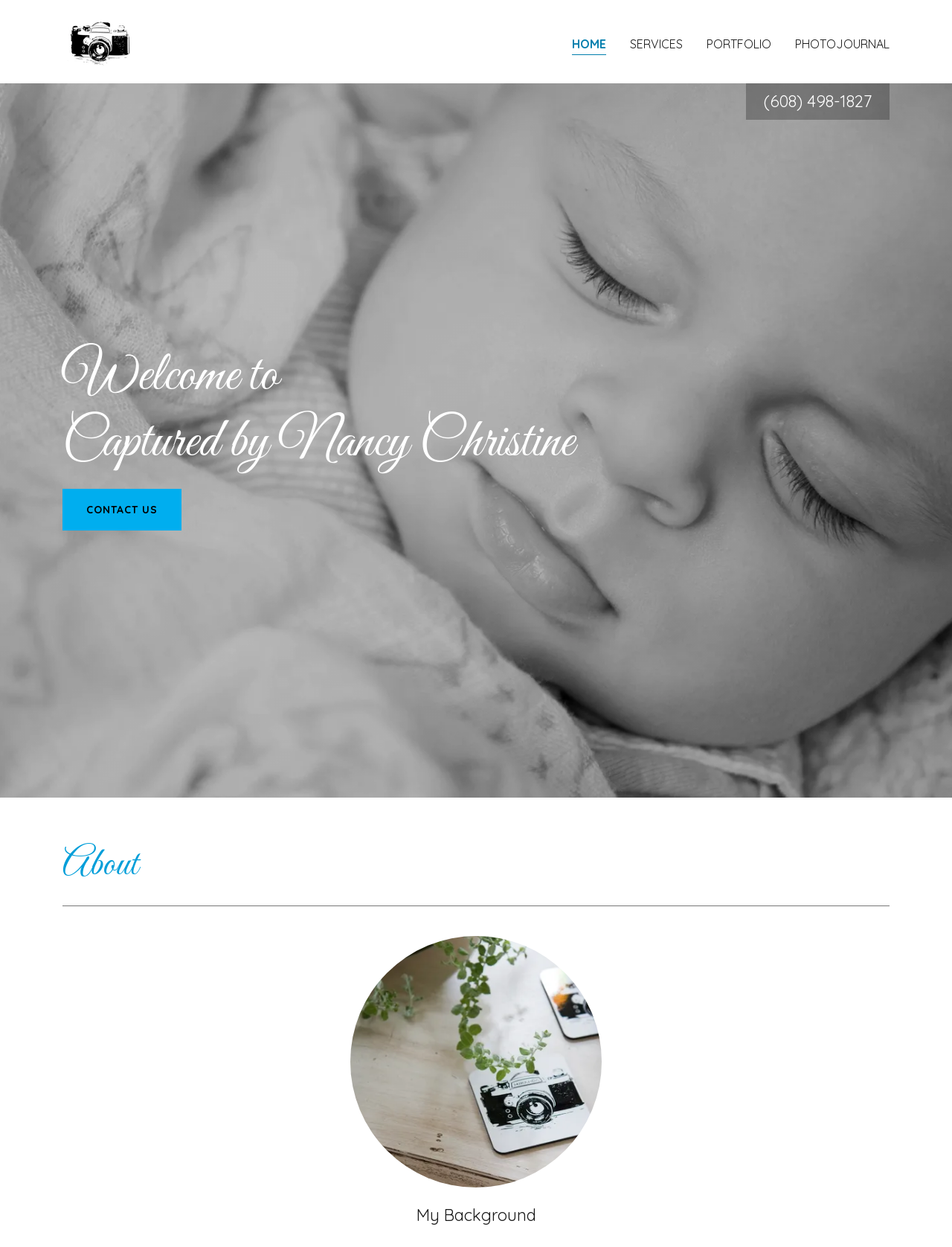Locate the headline of the webpage and generate its content.

Welcome to
Captured by Nancy Christine